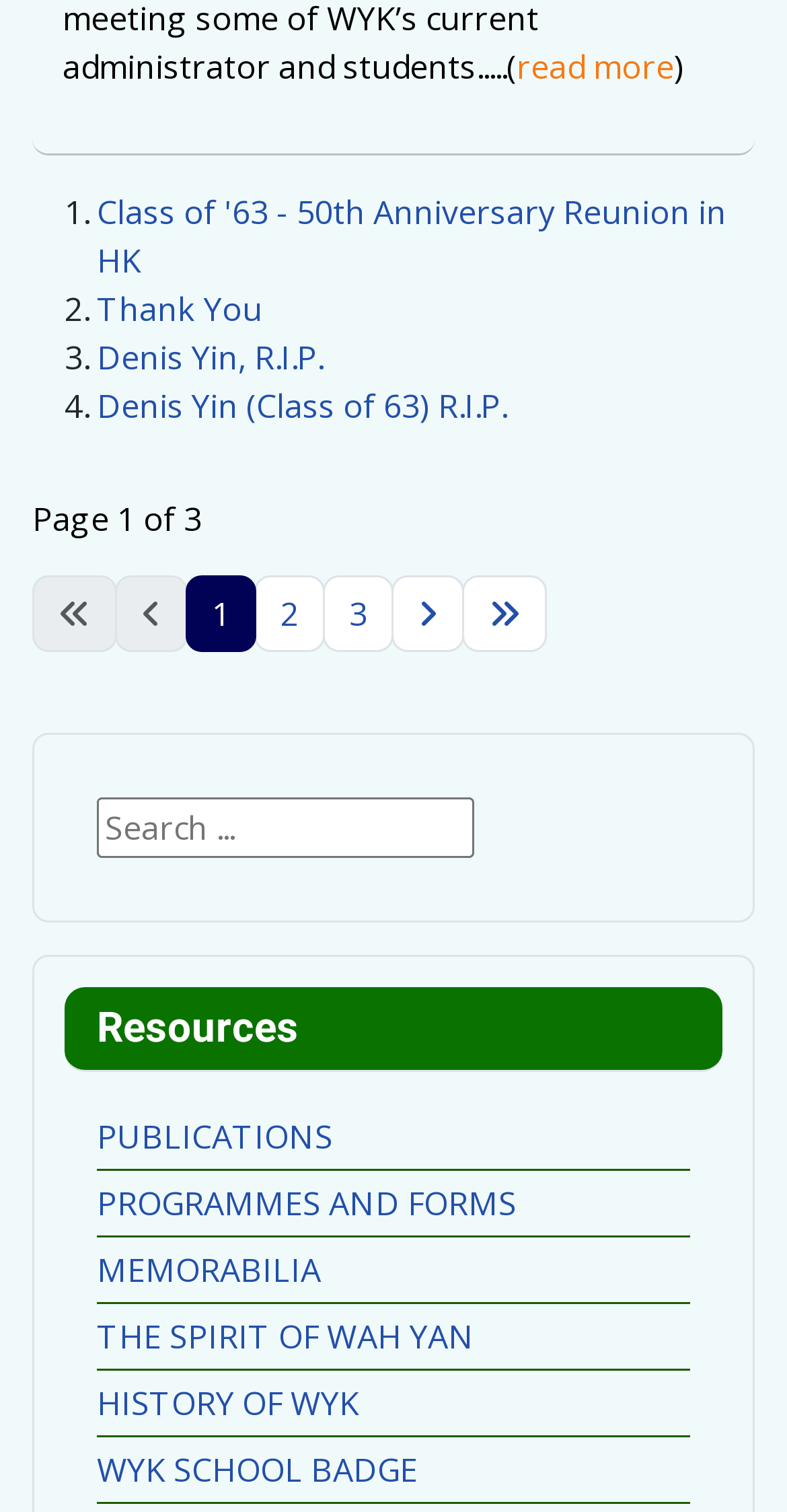Determine the bounding box coordinates of the element's region needed to click to follow the instruction: "Search for something". Provide these coordinates as four float numbers between 0 and 1, formatted as [left, top, right, bottom].

[0.123, 0.528, 0.877, 0.568]